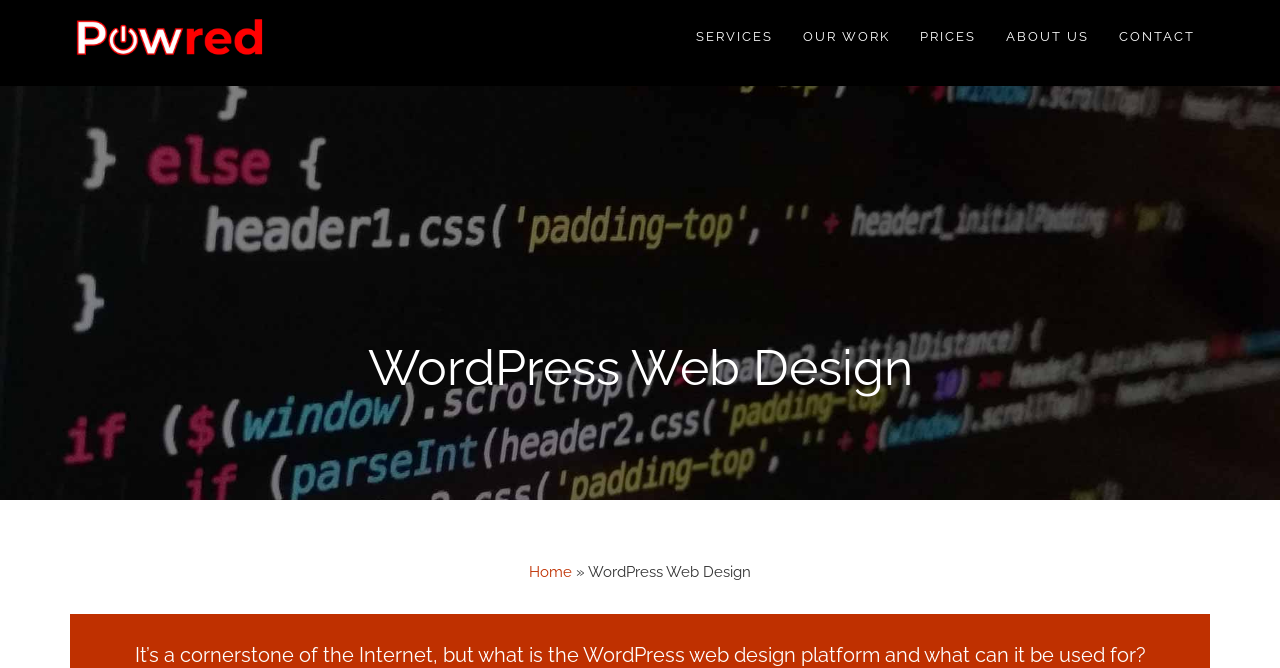What is the purpose of the 'Skip to' links?
Your answer should be a single word or phrase derived from the screenshot.

Accessibility